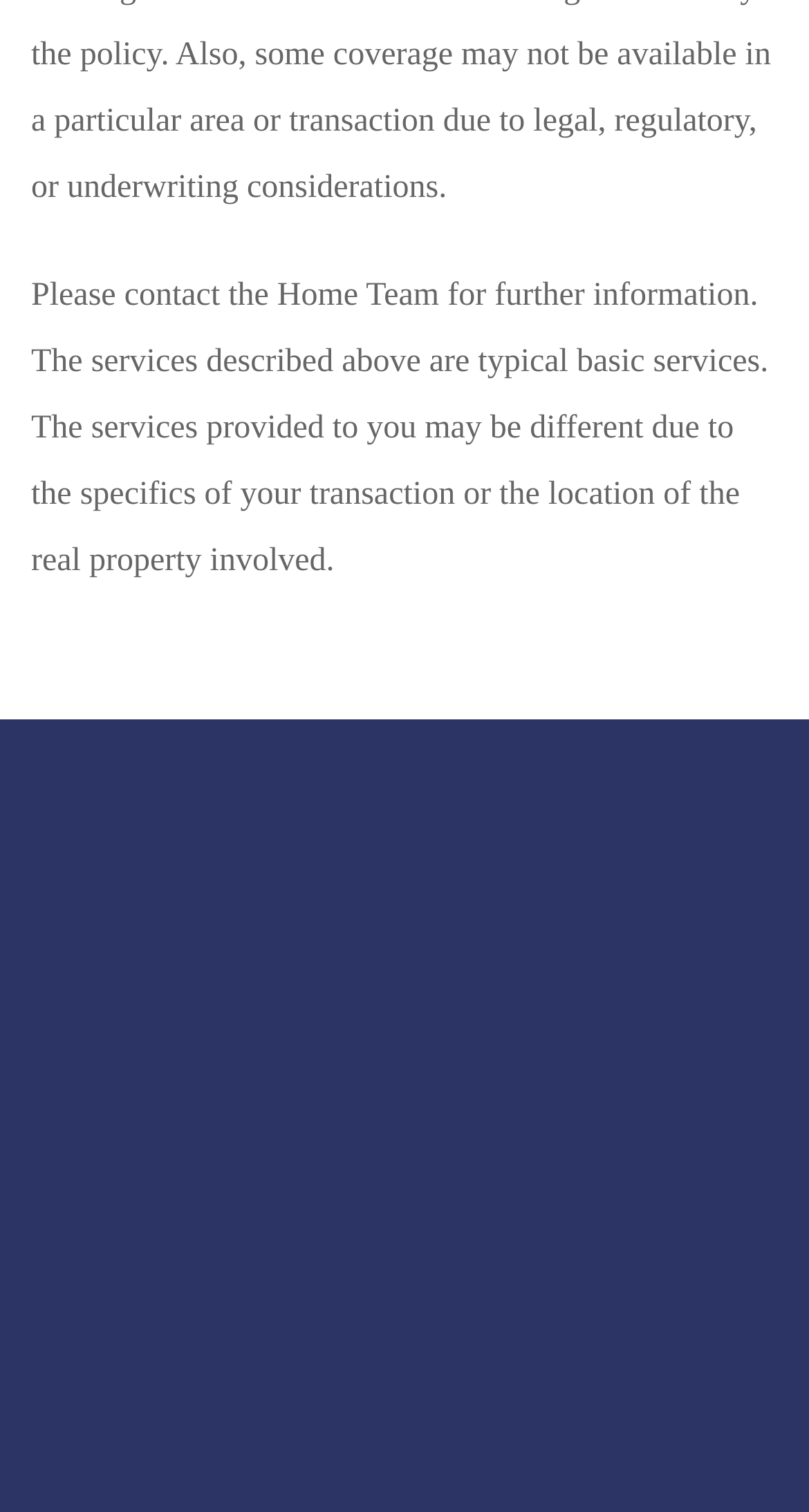Determine the bounding box for the UI element as described: "name="EMAIL" placeholder="Email"". The coordinates should be represented as four float numbers between 0 and 1, formatted as [left, top, right, bottom].

[0.038, 0.891, 0.962, 0.951]